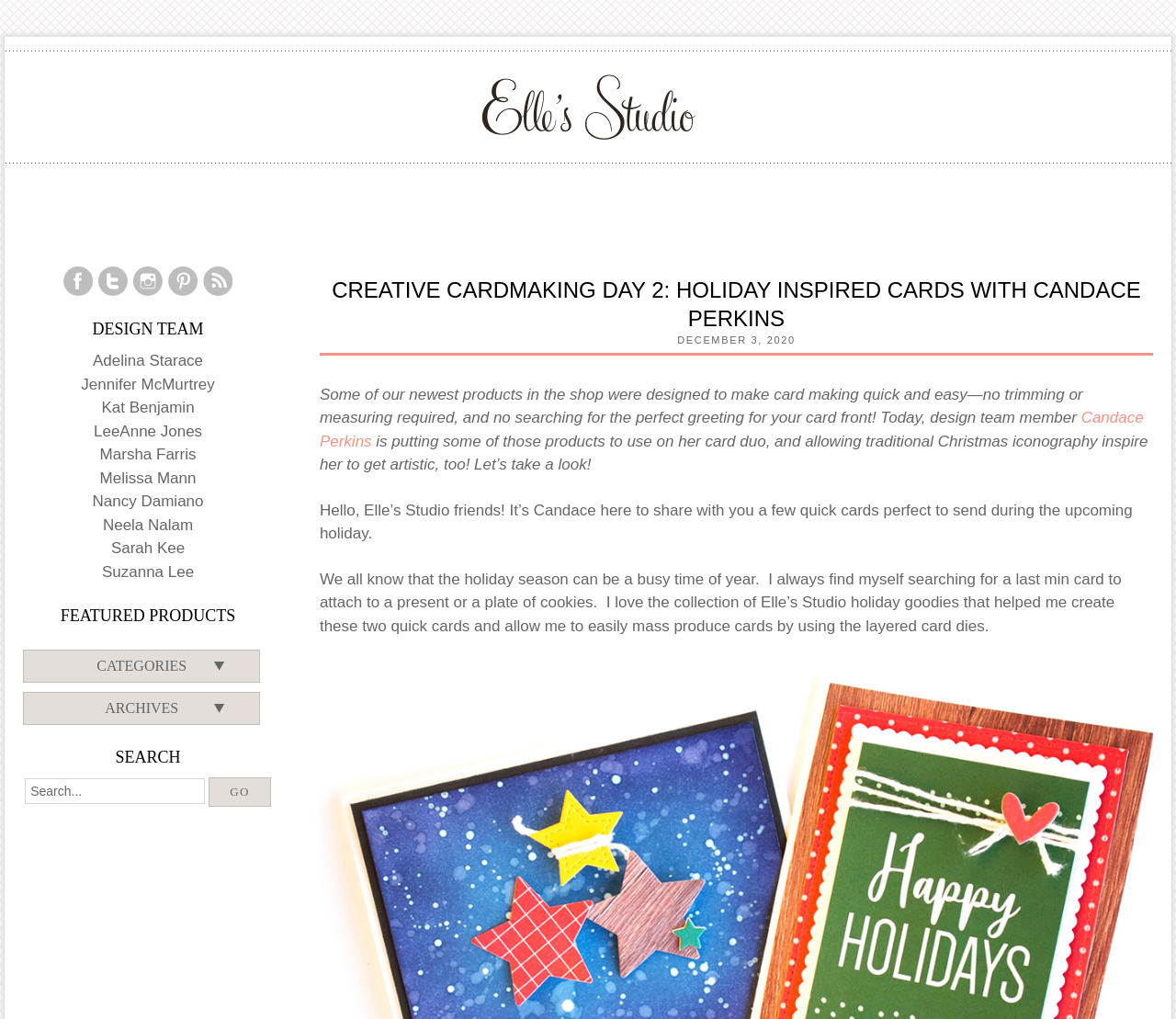What is the date of this blog post?
Observe the image and answer the question with a one-word or short phrase response.

DECEMBER 3, 2020